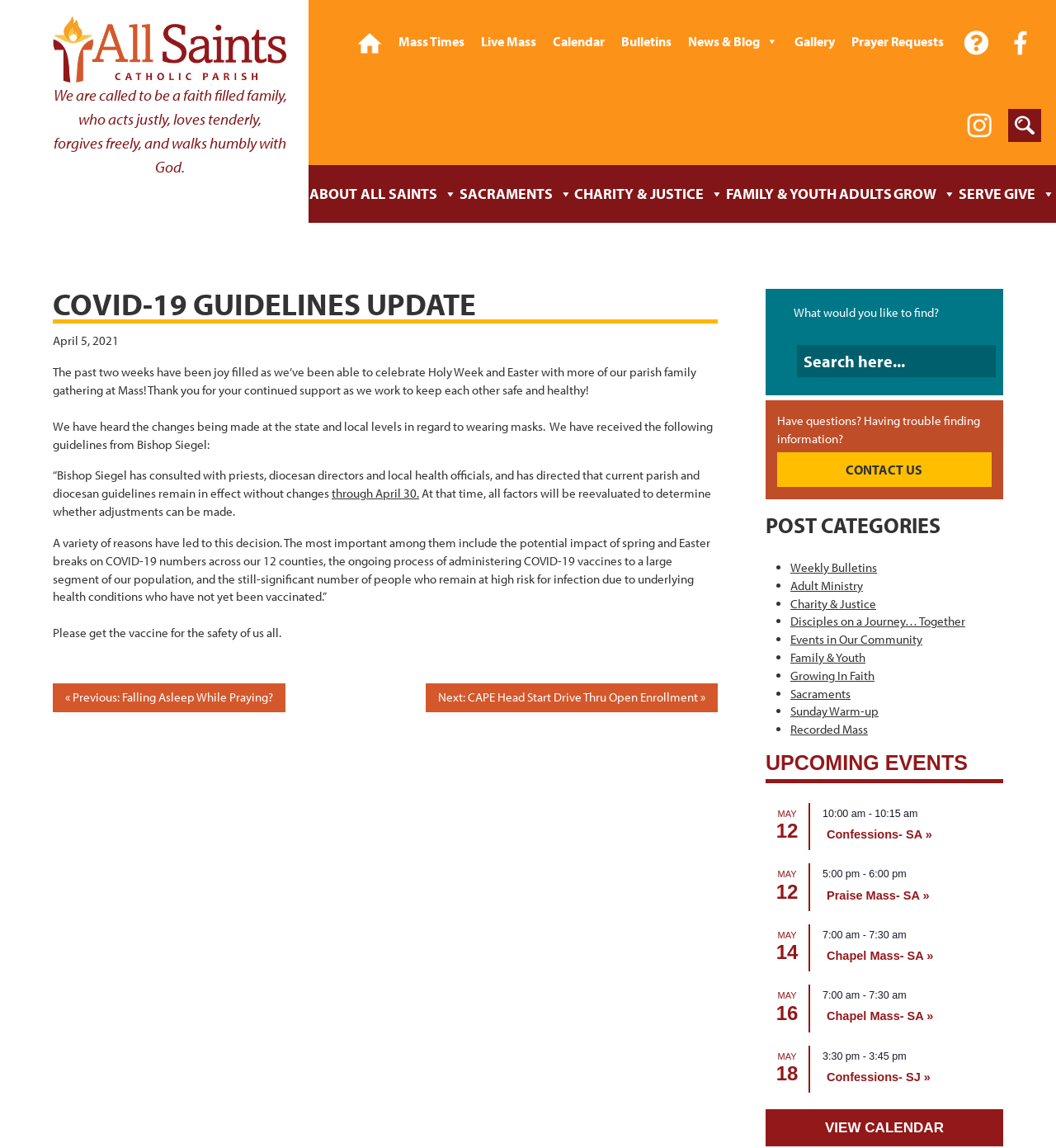How many links are there in the top navigation menu?
Answer the question with a single word or phrase, referring to the image.

11